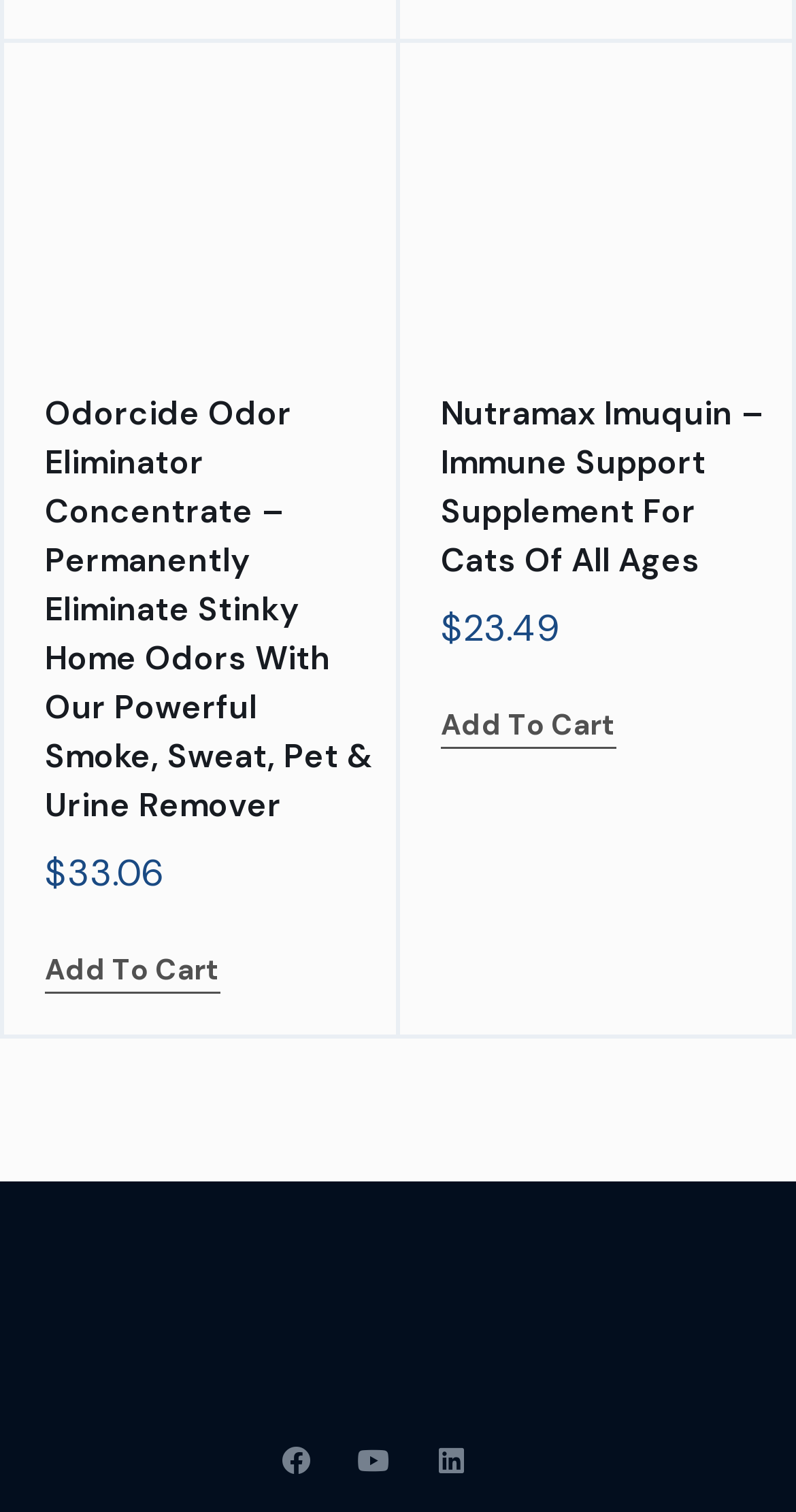Provide the bounding box coordinates of the UI element this sentence describes: "Add to cart".

[0.056, 0.628, 0.277, 0.658]